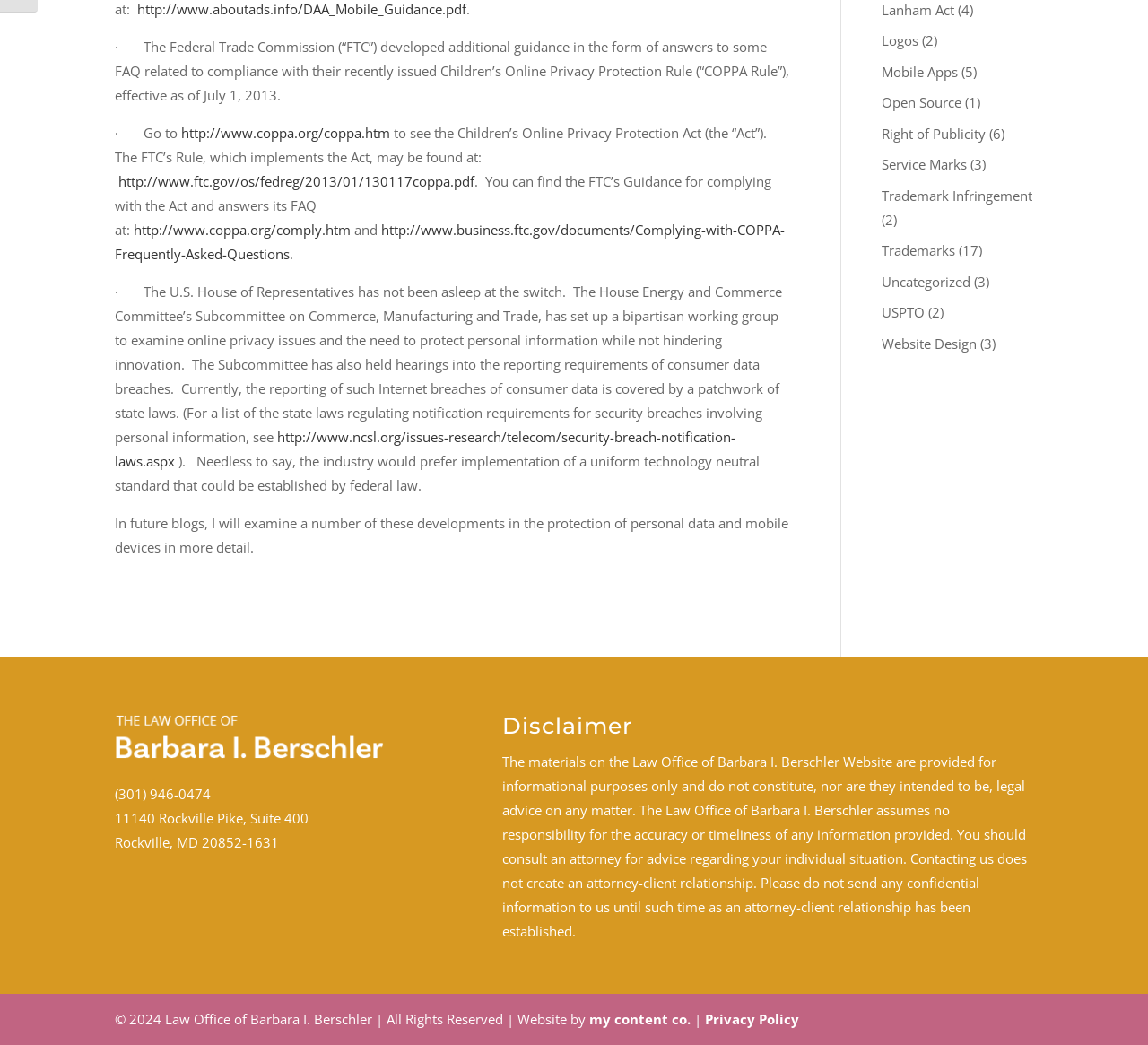Based on the description "Trademark Infringement", find the bounding box of the specified UI element.

[0.768, 0.178, 0.899, 0.196]